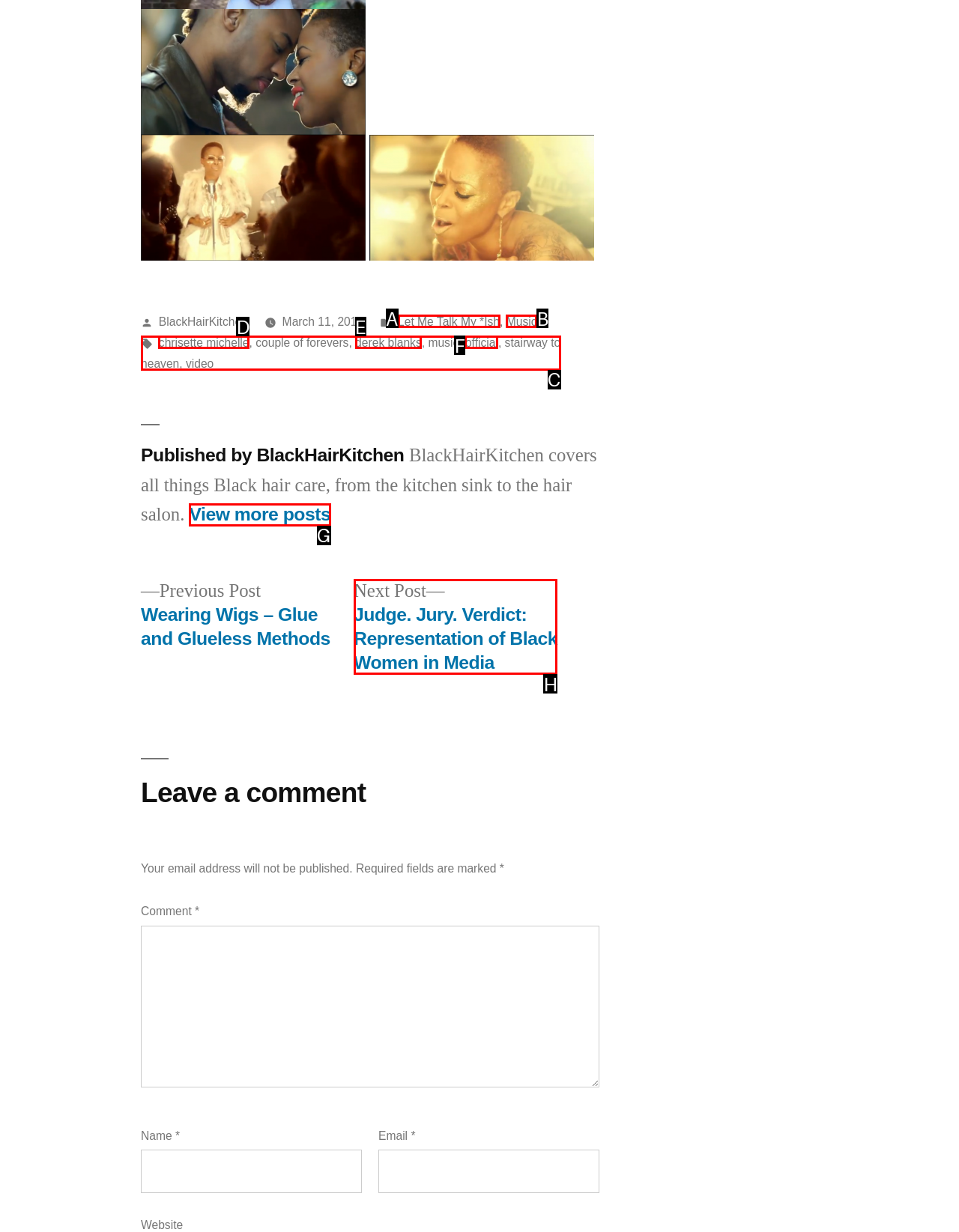Which HTML element fits the description: Music? Respond with the letter of the appropriate option directly.

B